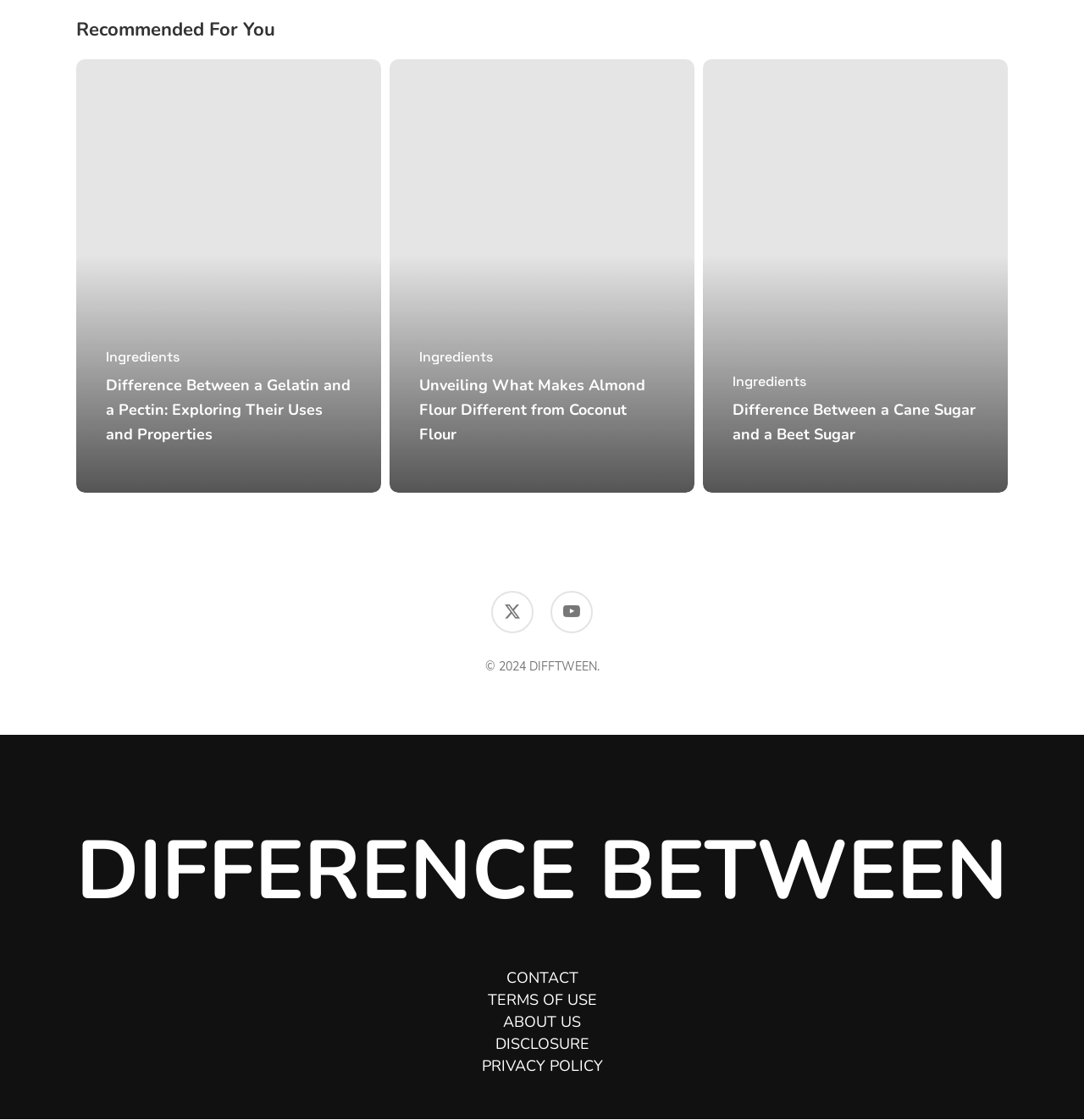Identify the bounding box coordinates of the element to click to follow this instruction: 'Learn about almond flour and coconut flour'. Ensure the coordinates are four float values between 0 and 1, provided as [left, top, right, bottom].

[0.359, 0.053, 0.64, 0.44]